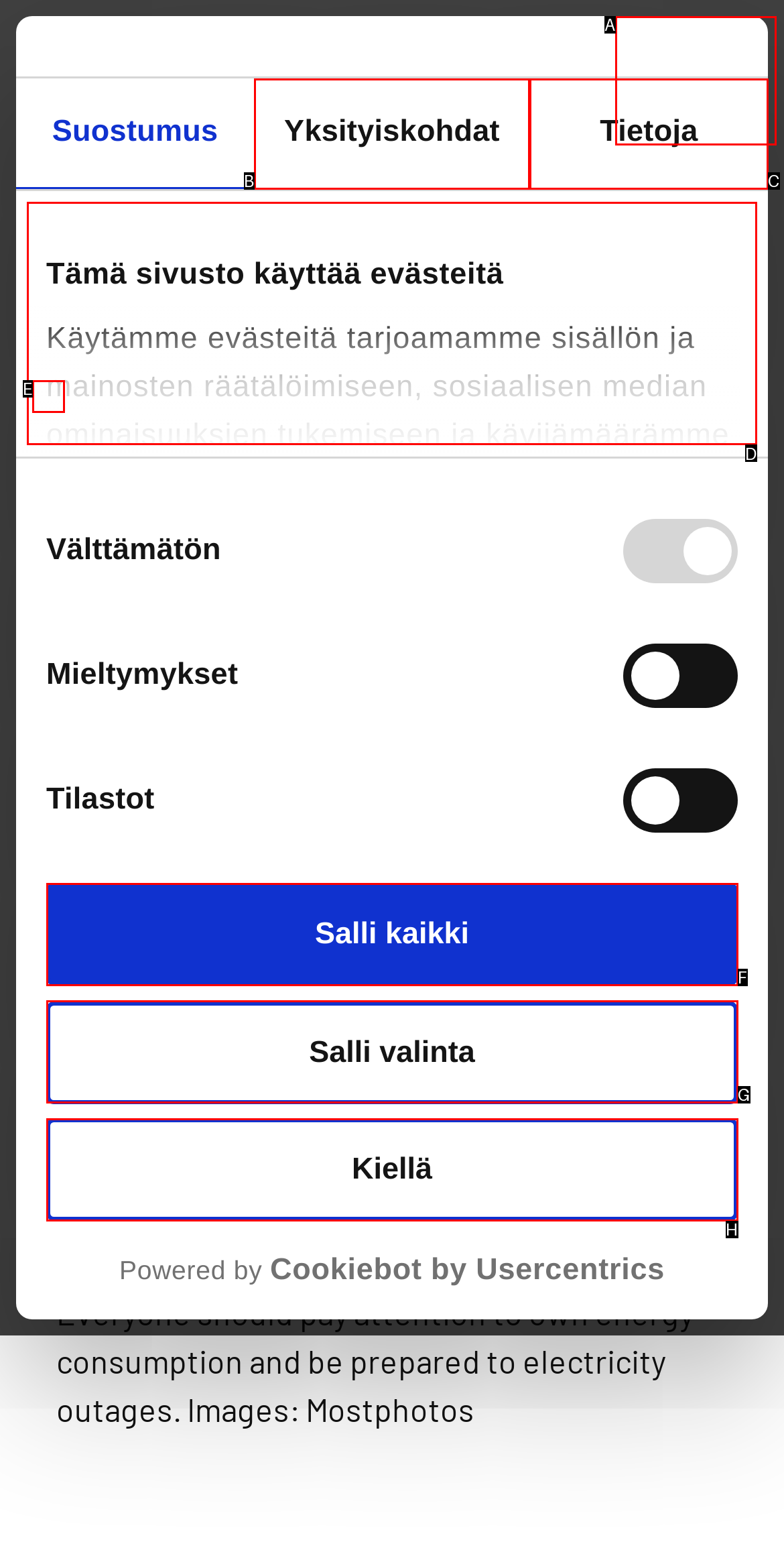Based on the description: Toimunud
Select the letter of the corresponding UI element from the choices provided.

None